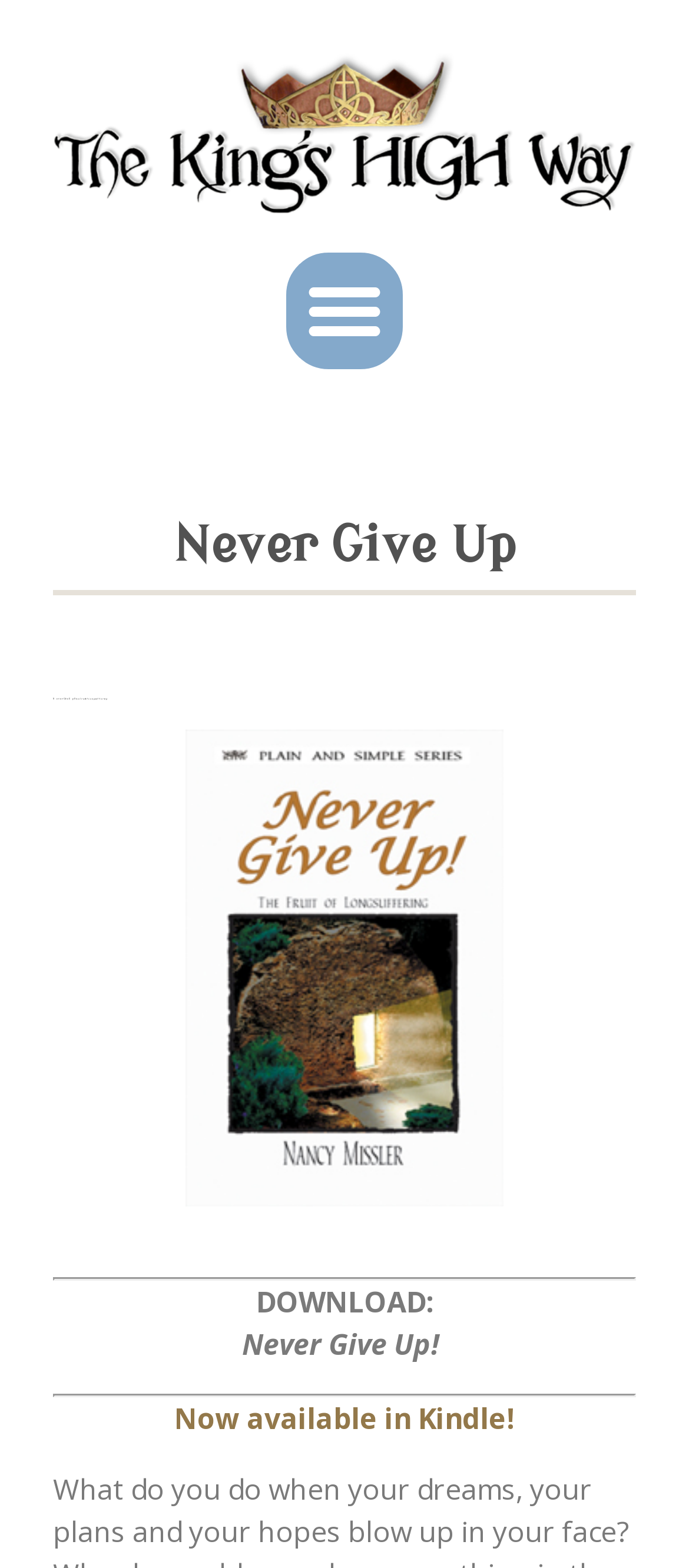What is the image below the title? Based on the image, give a response in one word or a short phrase.

The Way of Agape textbook